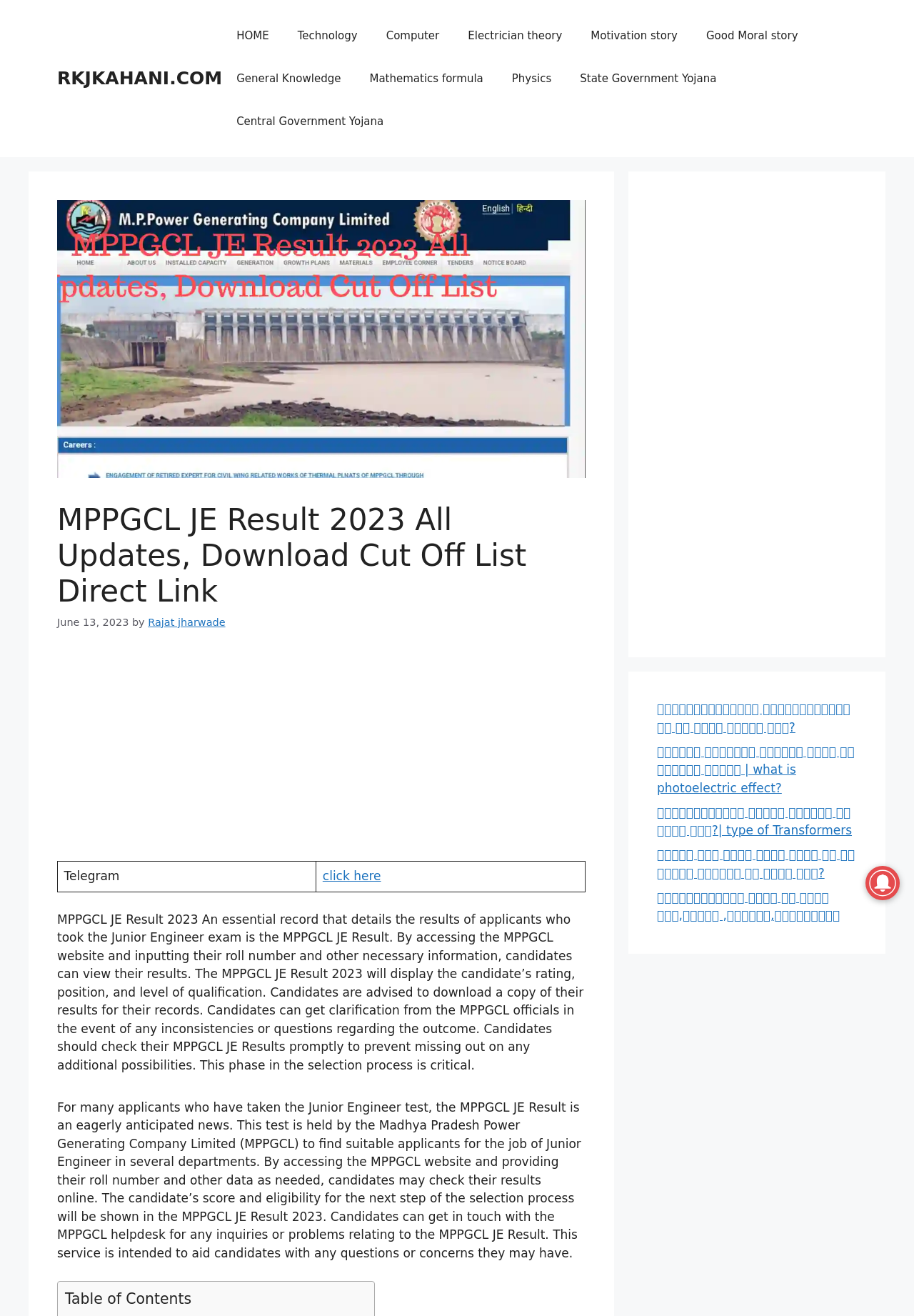Locate the bounding box coordinates of the element that should be clicked to fulfill the instruction: "Click on HOME link".

[0.243, 0.011, 0.31, 0.043]